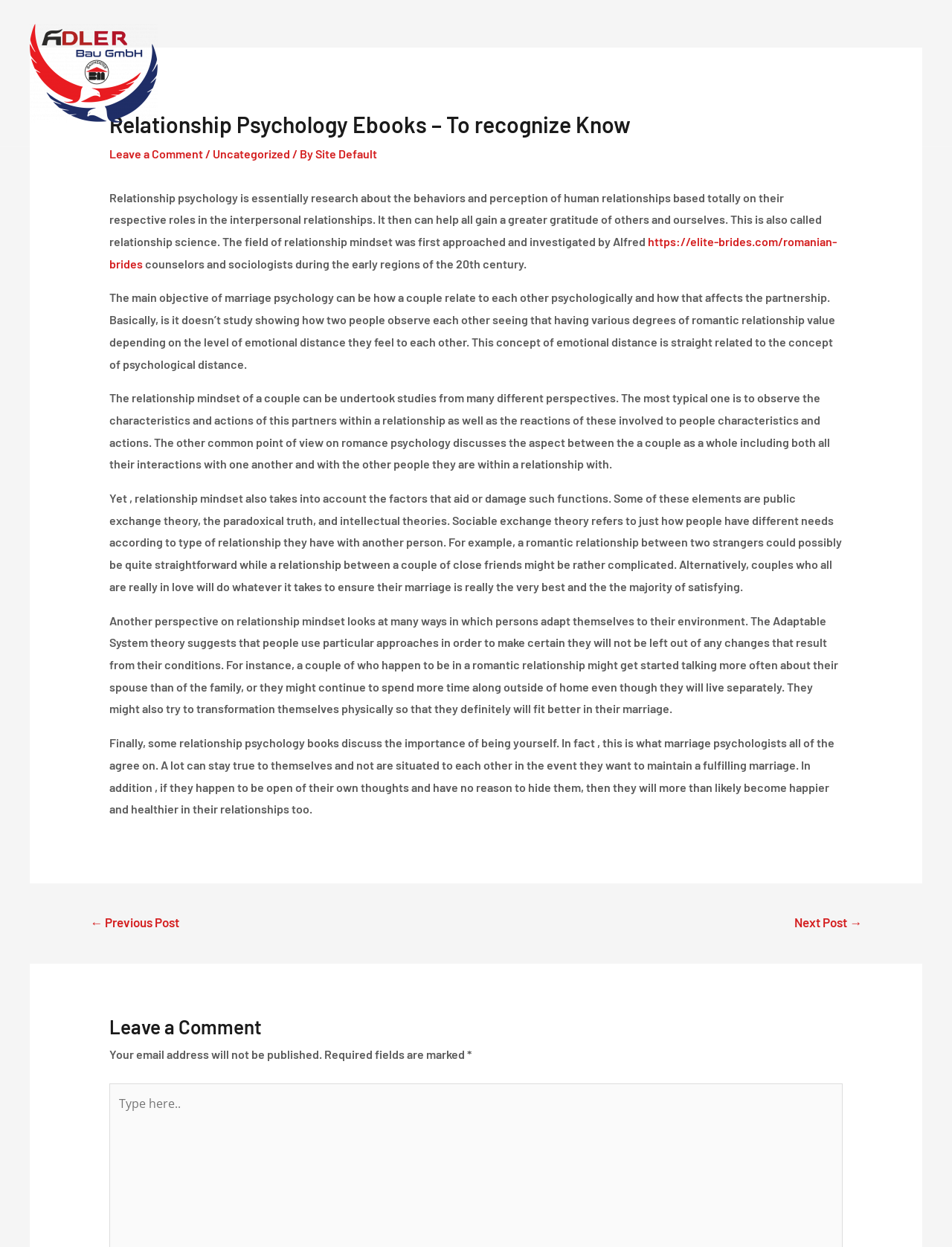Locate the bounding box coordinates of the clickable region necessary to complete the following instruction: "Leave a comment". Provide the coordinates in the format of four float numbers between 0 and 1, i.e., [left, top, right, bottom].

[0.115, 0.118, 0.213, 0.129]